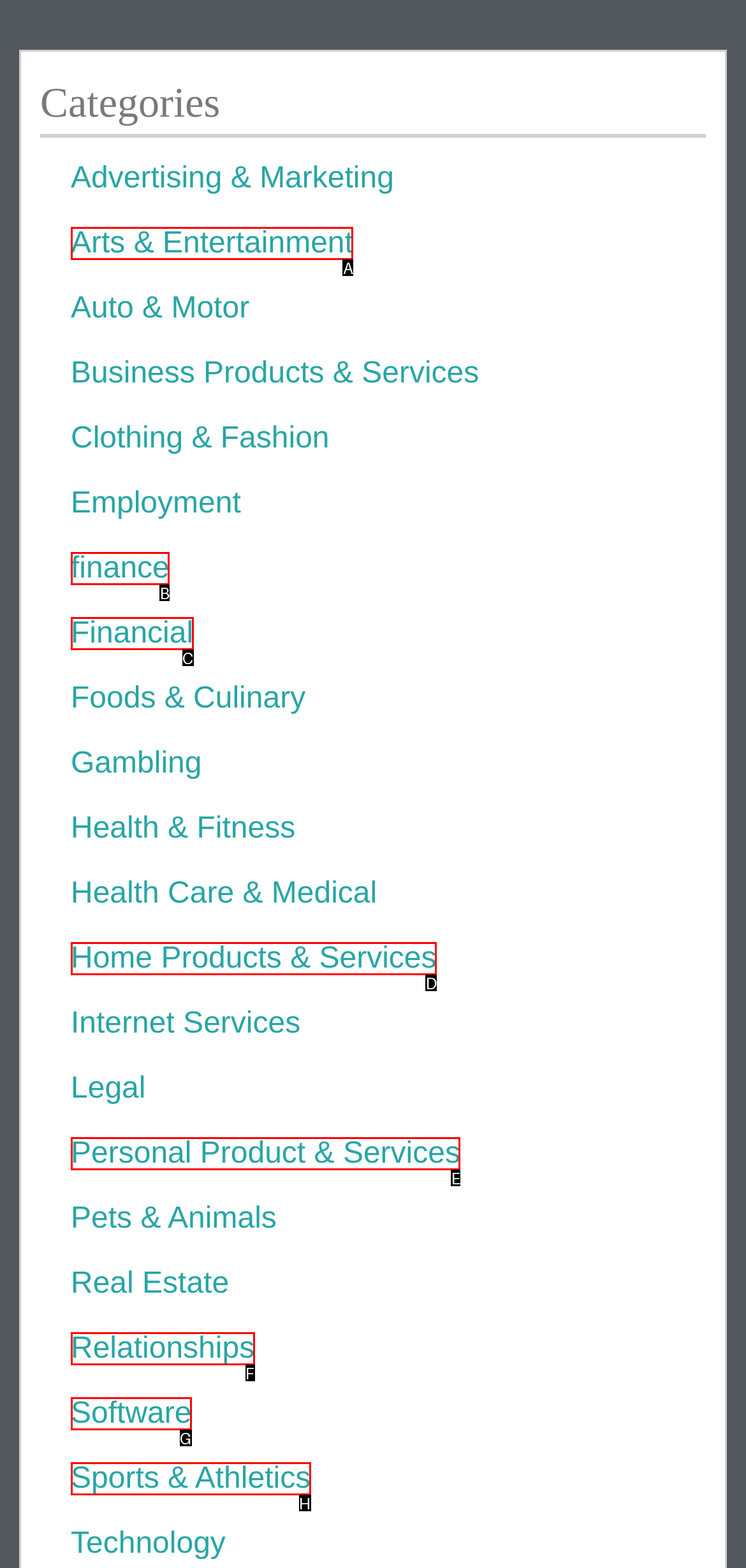Select the correct option based on the description: Home Products & Services
Answer directly with the option’s letter.

D